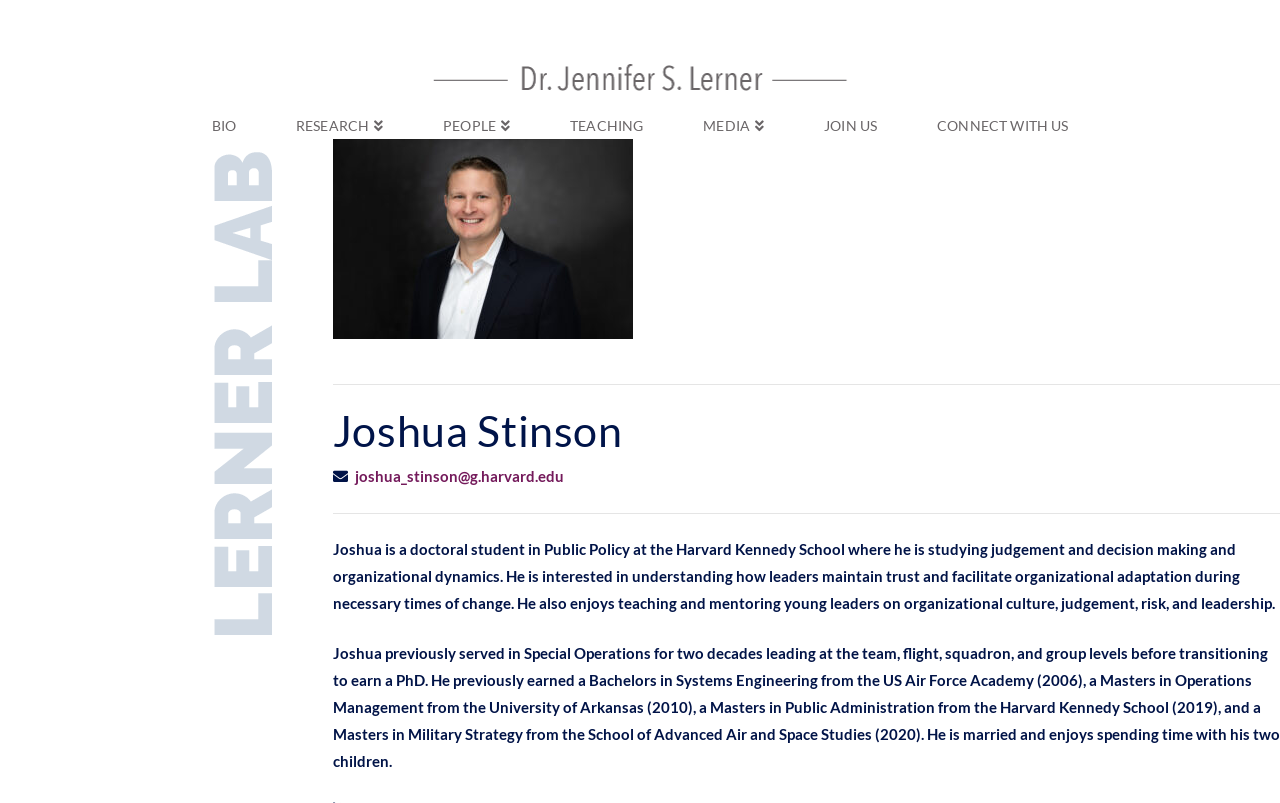Give a complete and precise description of the webpage's appearance.

The webpage is about Joshua Stinson and Dr. Jennifer Lerner. At the top, there is a link to Dr. Jennifer Lerner's profile, accompanied by an image with the same name. Below this, there are six links in a row, labeled "BIO", "RESEARCH", "PEOPLE", "TEACHING", "MEDIA", and "JOIN US". 

To the right of these links, there is a section titled "CONNECT WITH US", which contains two images and a horizontal separator line. Below this separator, there is a heading with the name "Joshua Stinson". Underneath this heading, there is a link to Joshua's email address, followed by another horizontal separator line.

The main content of the webpage is a biographical description of Joshua Stinson, divided into two paragraphs. The first paragraph describes his current studies and research interests at the Harvard Kennedy School. The second paragraph outlines his previous experience in Special Operations, his educational background, and his personal life.